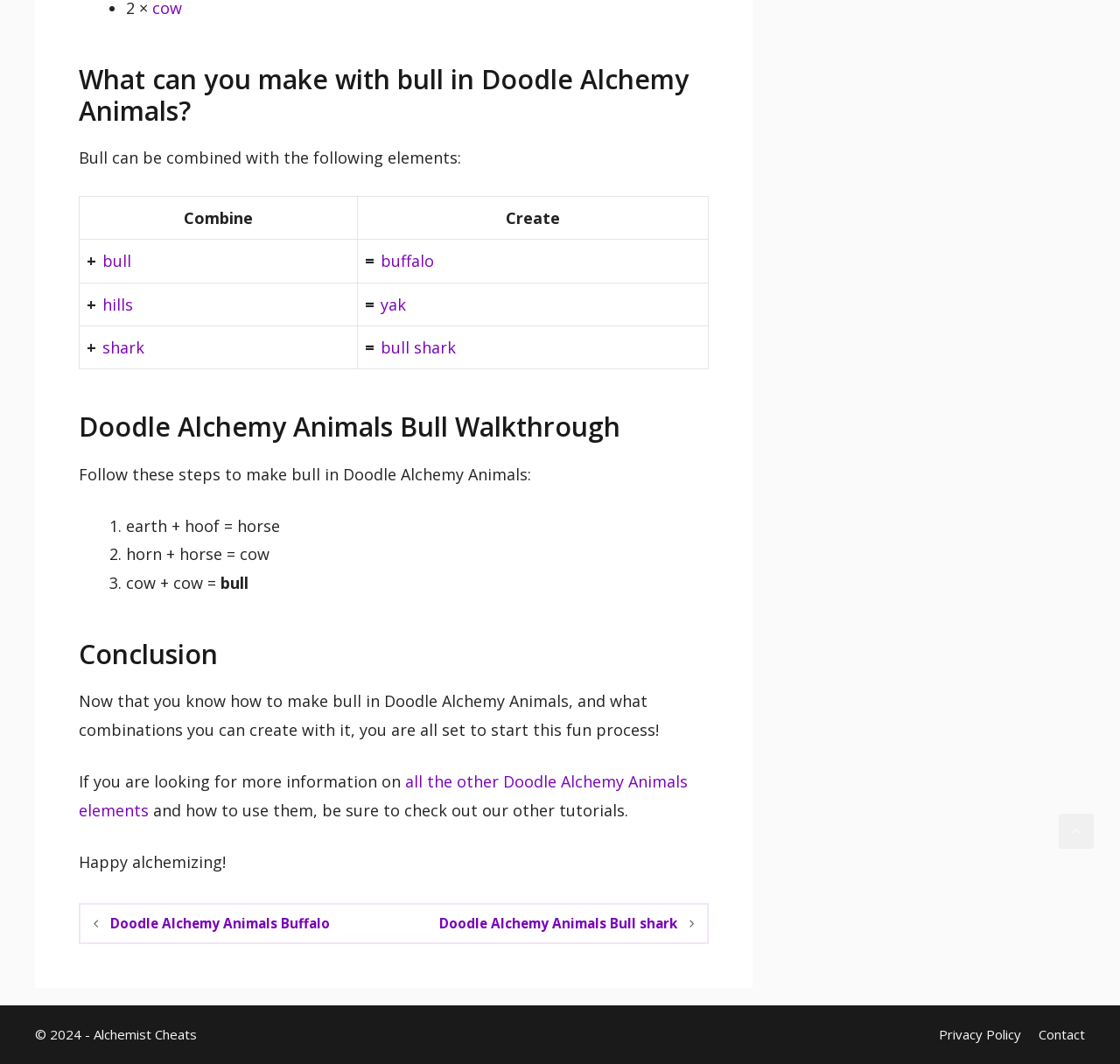What is the result of combining bull with shark?
Please answer the question as detailed as possible.

The table on the webpage shows the combinations of bull with other elements. In the third row of the table, it shows '+shark' in the 'Combine' column and '=bull shark' in the 'Create' column, indicating that combining bull with shark results in bull shark.